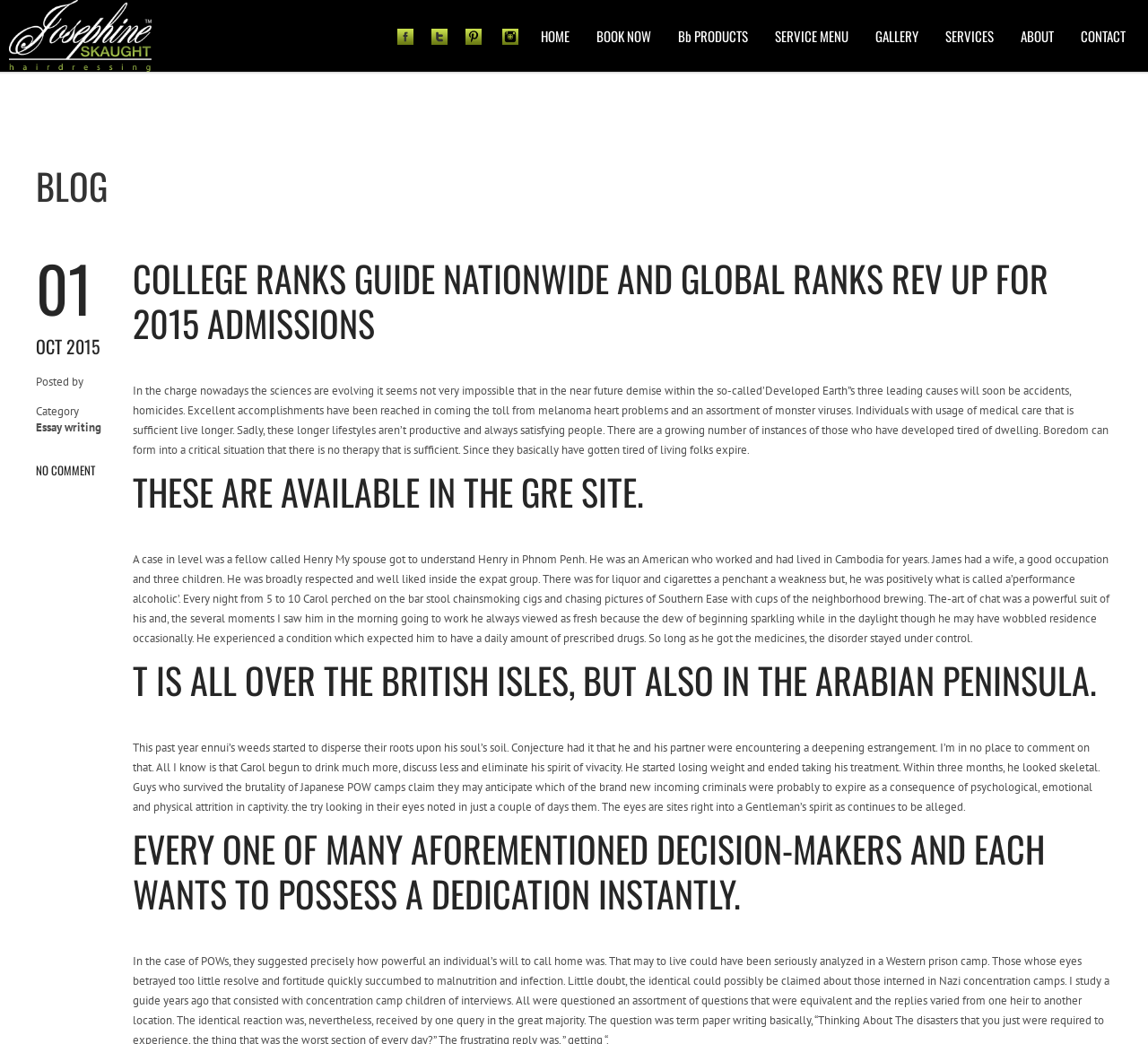Can you specify the bounding box coordinates for the region that should be clicked to fulfill this instruction: "Click the 'Essay writing' link".

[0.031, 0.402, 0.088, 0.417]